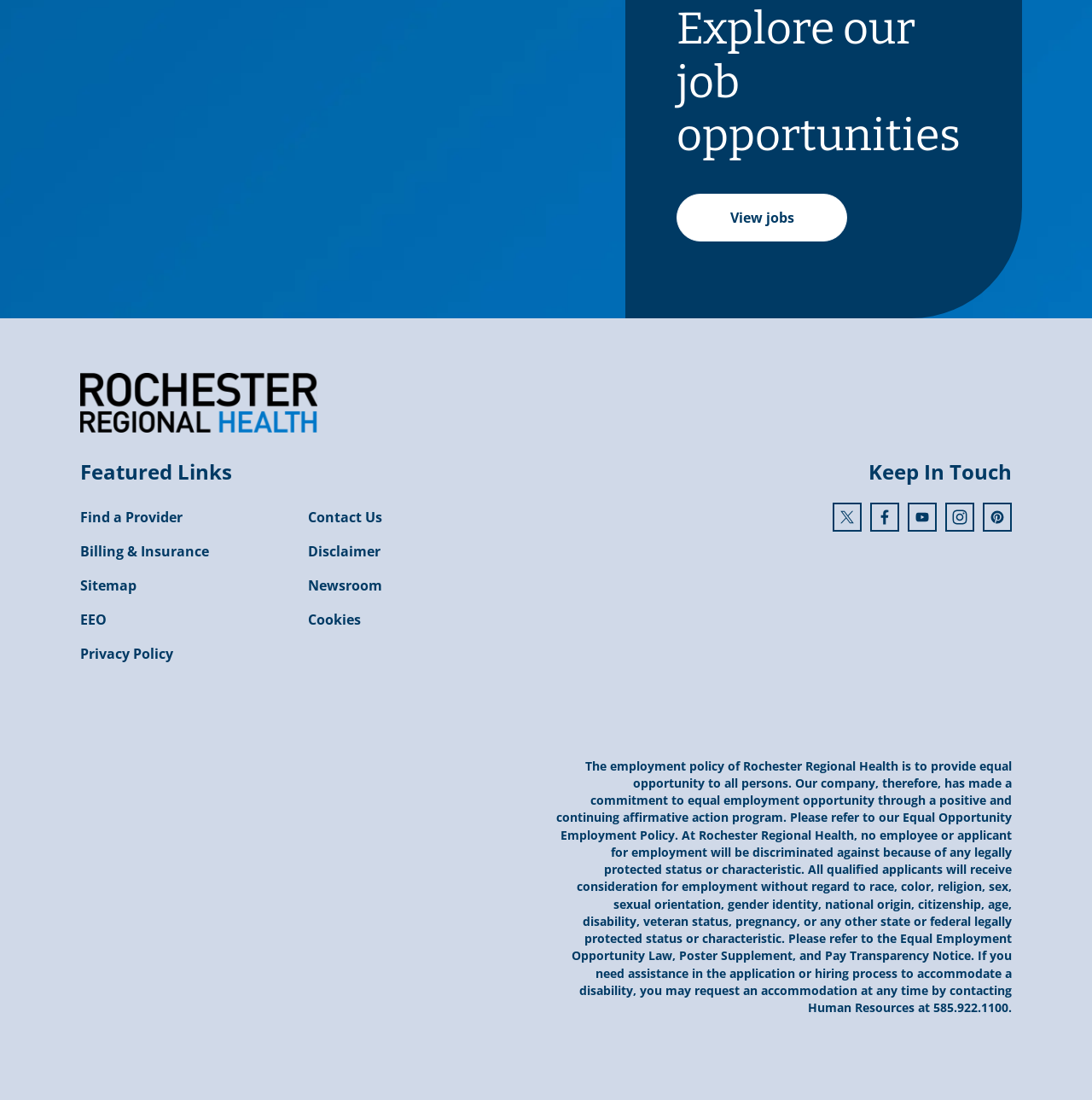Could you highlight the region that needs to be clicked to execute the instruction: "Find a provider"?

[0.073, 0.455, 0.282, 0.486]